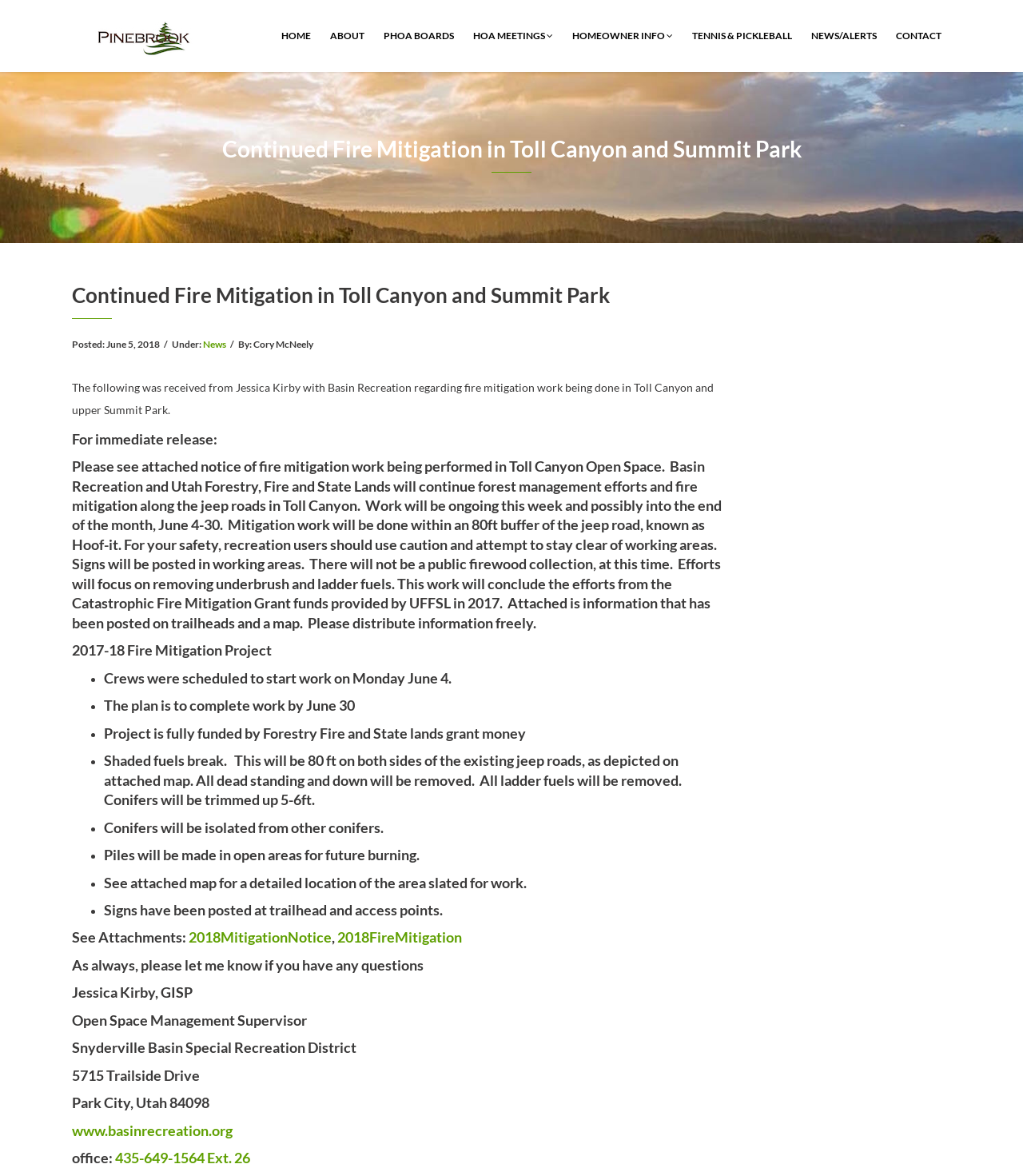What is the deadline for completing the fire mitigation work?
Your answer should be a single word or phrase derived from the screenshot.

June 30